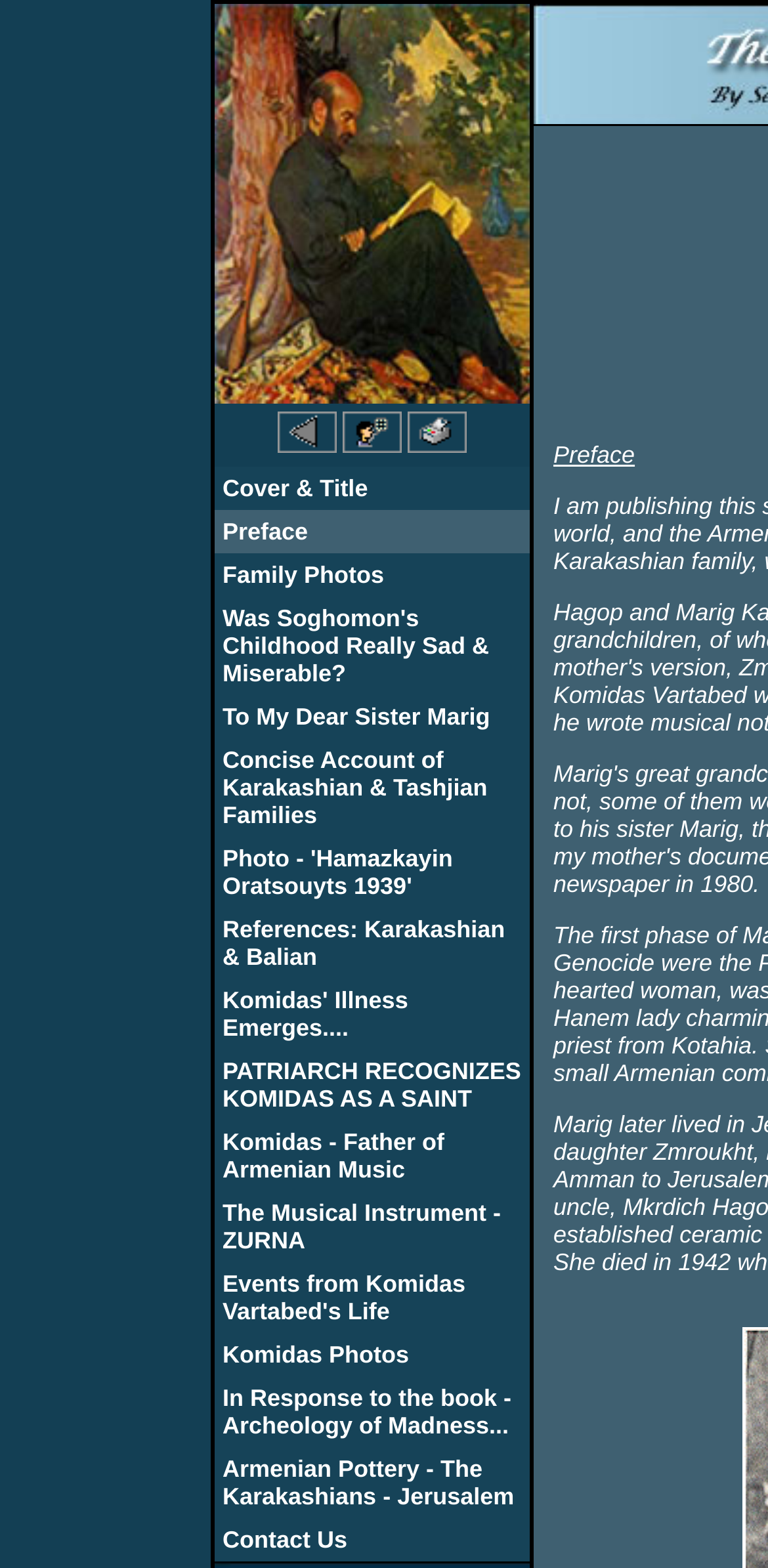Describe all the significant parts and information present on the webpage.

The webpage is about the true story of Komidas, a saint. At the top, there is a layout table row with a layout table cell containing a link and an image, both labeled "Sourp Komidas Vartabed". 

Below this, there is a large table that occupies most of the page. The table has multiple rows, each containing a link with a descriptive title. The links are arranged in a vertical column, with the first link being "Back to previous page", followed by "Email to a friend", and "Print preview and print this page". 

The subsequent links are organized into sections, with titles such as "Cover & Title", "Preface", "Family Photos", and so on. Each section has a descriptive title and a link to access the corresponding content. The sections are arranged in a vertical column, with each section below the previous one. 

There are a total of 11 sections, each with a descriptive title and a link. The titles include "Was Soghomon's Childhood Really Sad & Miserable?", "To My Dear Sister Marig", "Concise Account of Karakashian & Tashjian Families", "Photo - 'Hamazkayin Oratsouyts 1939'", "References: Karakashian & Balian", "Komidas' Illness Emerges....", and "PATRIARCH RECOGNIZES KOMIDAS AS A SAINT".